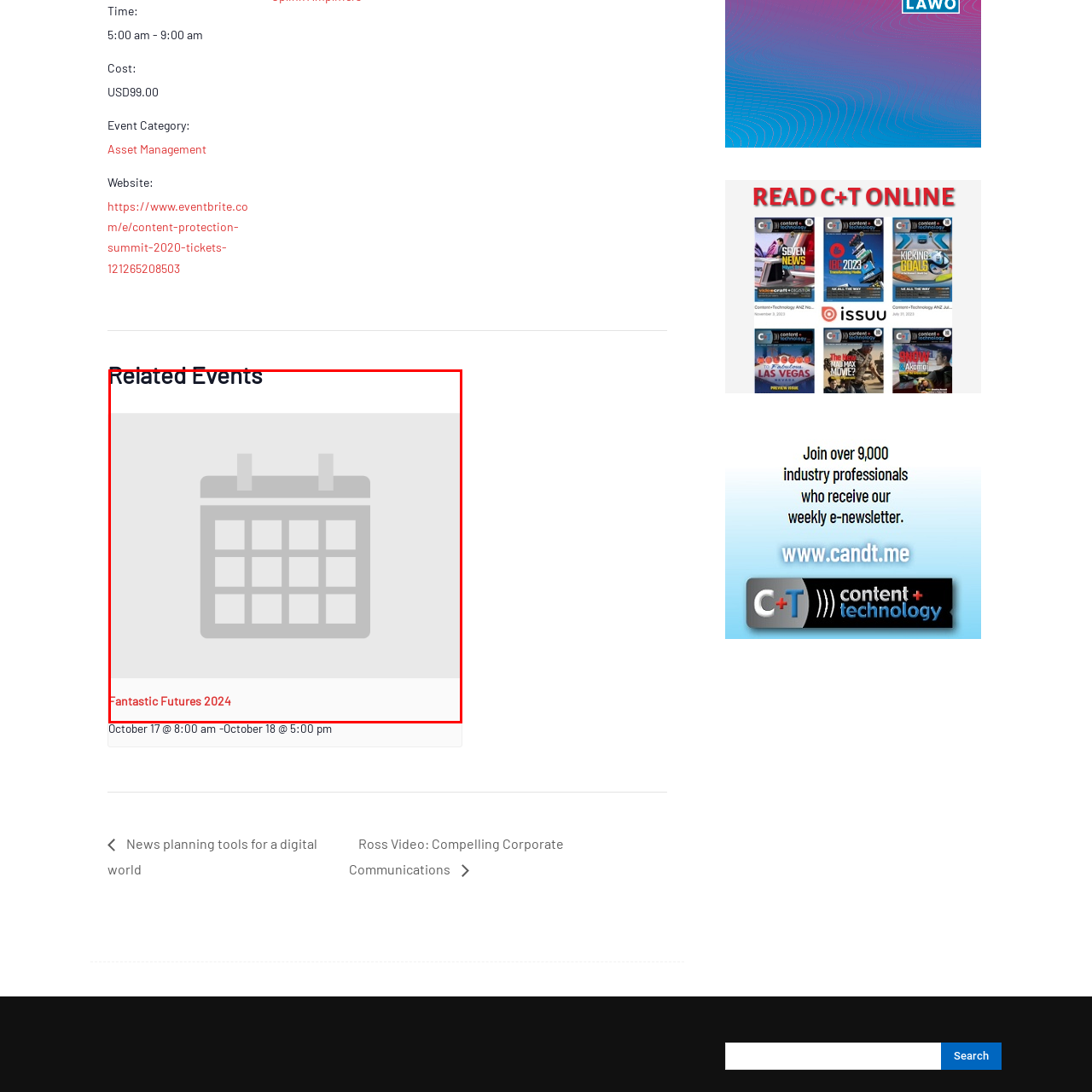Please scrutinize the image encapsulated by the red bounding box and provide an elaborate answer to the next question based on the details in the image: What icon is used to represent planning and scheduling?

The image features a calendar icon, which visually represents the concept of planning and scheduling, emphasizing the importance of the event and inviting viewers to explore what’s planned for the future.